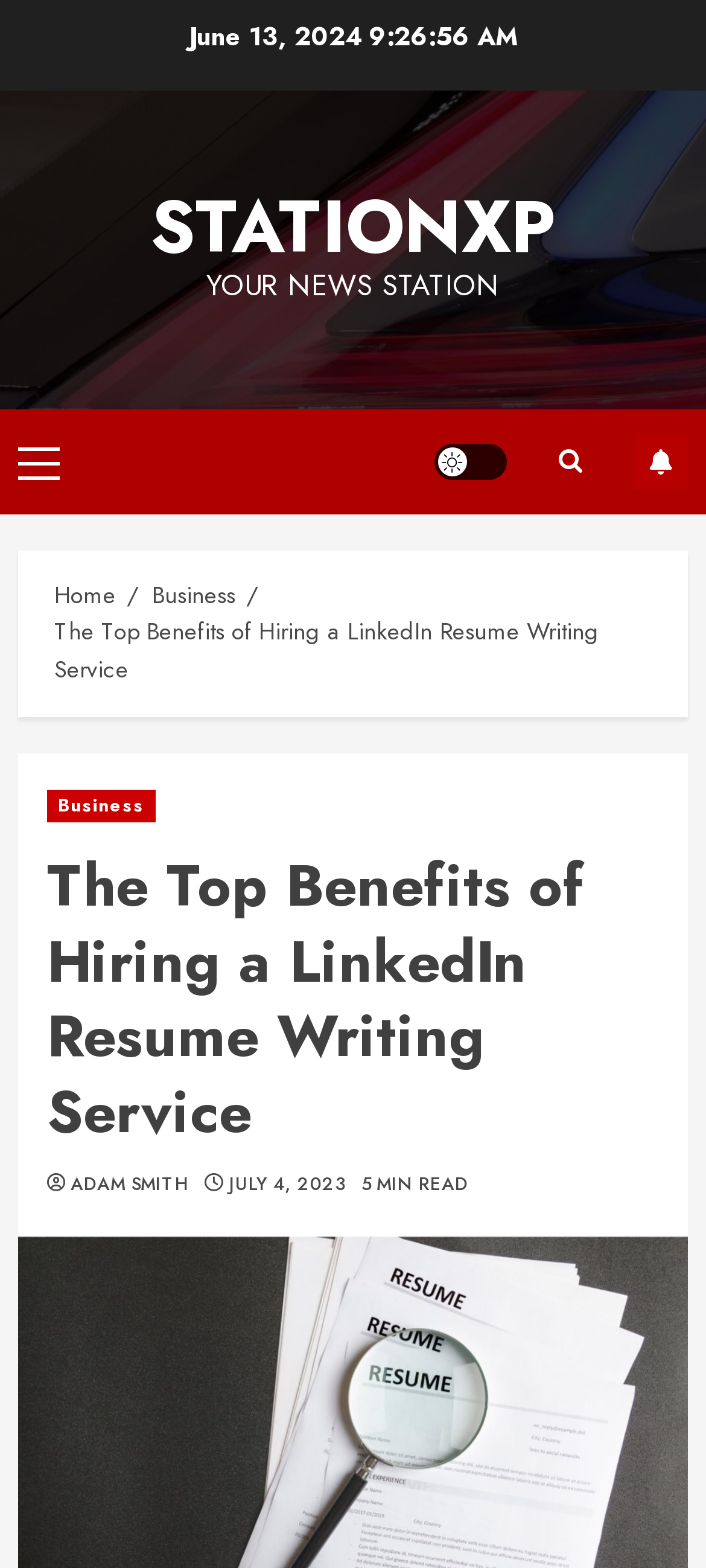Is there a way to switch between light and dark mode?
Using the details shown in the screenshot, provide a comprehensive answer to the question.

I found a link with the text 'Light/Dark Button' which suggests that the user can switch between light and dark mode by clicking on this link.